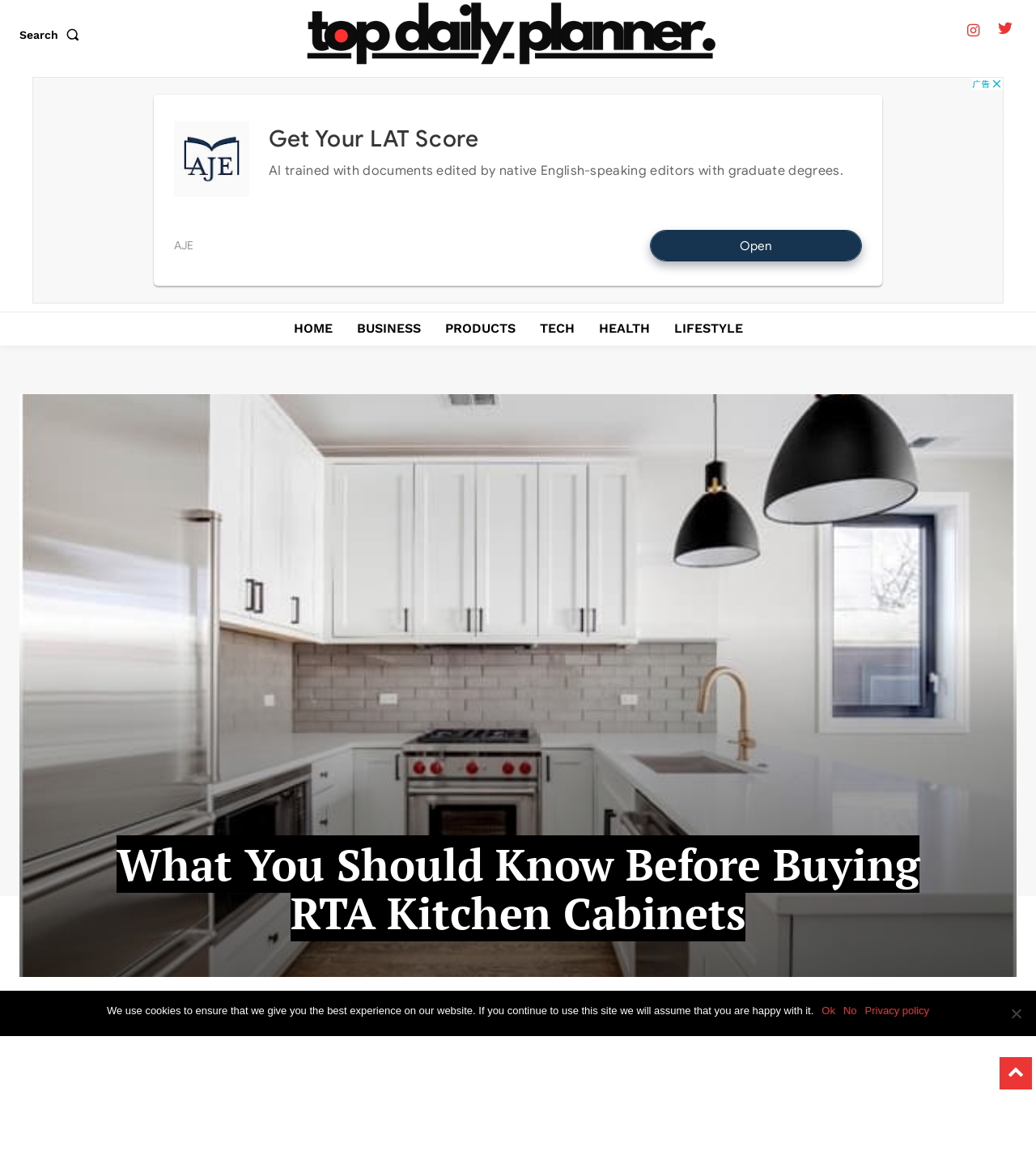From the webpage screenshot, identify the region described by aria-label="Advertisement" name="aswift_1" title="Advertisement". Provide the bounding box coordinates as (top-left x, top-left y, bottom-right x, bottom-right y), with each value being a floating point number between 0 and 1.

[0.031, 0.067, 0.969, 0.264]